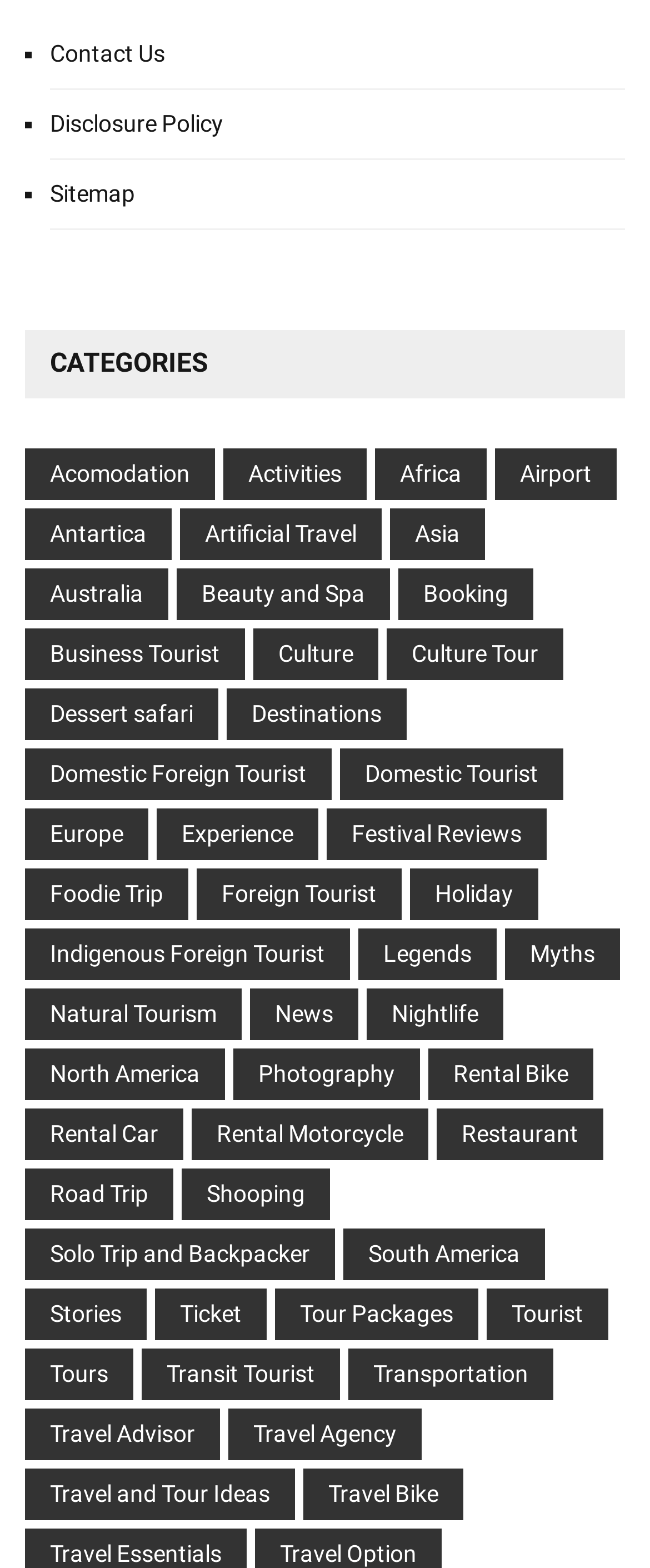Can you find the bounding box coordinates of the area I should click to execute the following instruction: "Explore Accommodation"?

[0.077, 0.293, 0.292, 0.31]